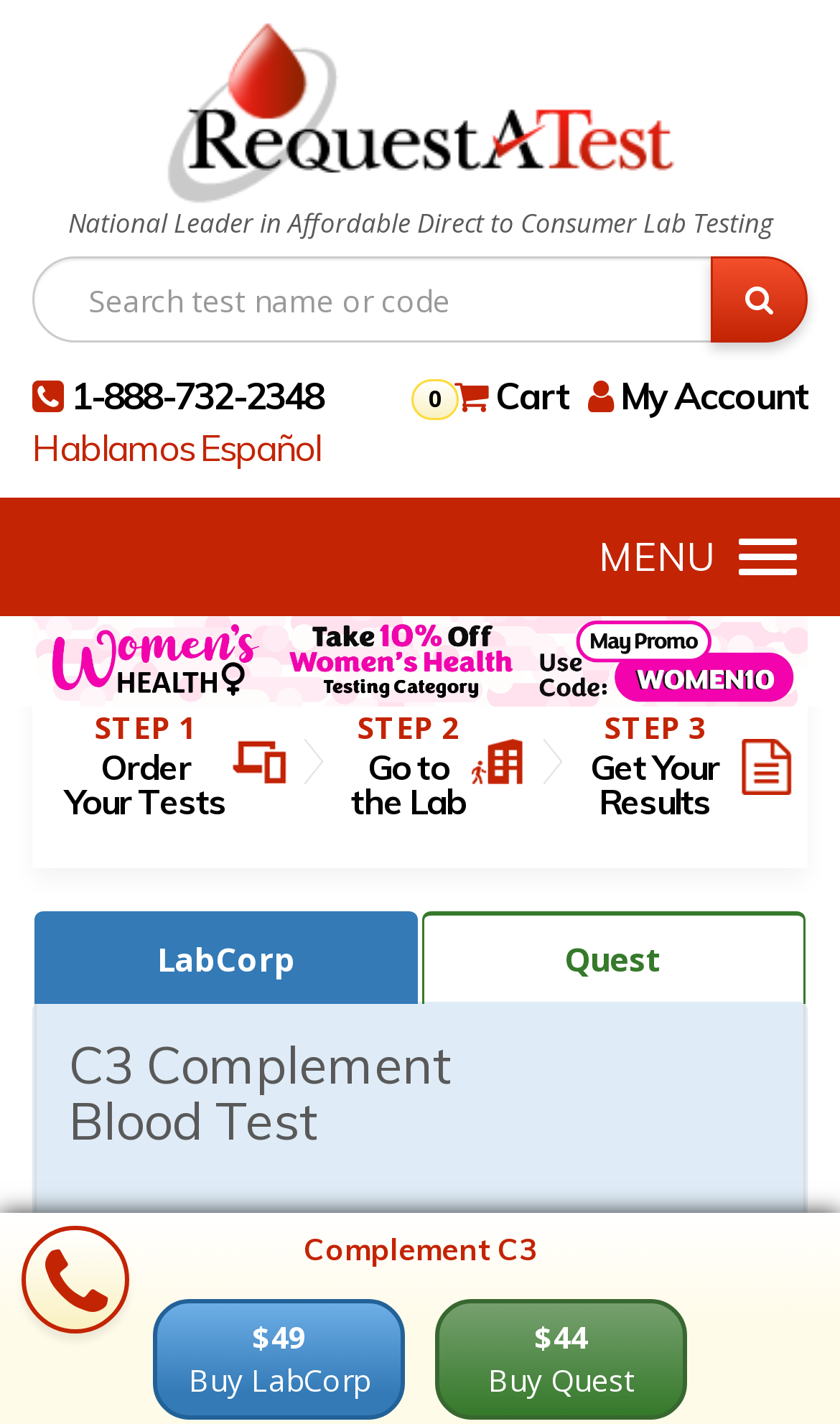Extract the bounding box coordinates of the UI element described by: "alt="Online Women's Health Lab Testing"". The coordinates should include four float numbers ranging from 0 to 1, e.g., [left, top, right, bottom].

[0.038, 0.432, 0.962, 0.496]